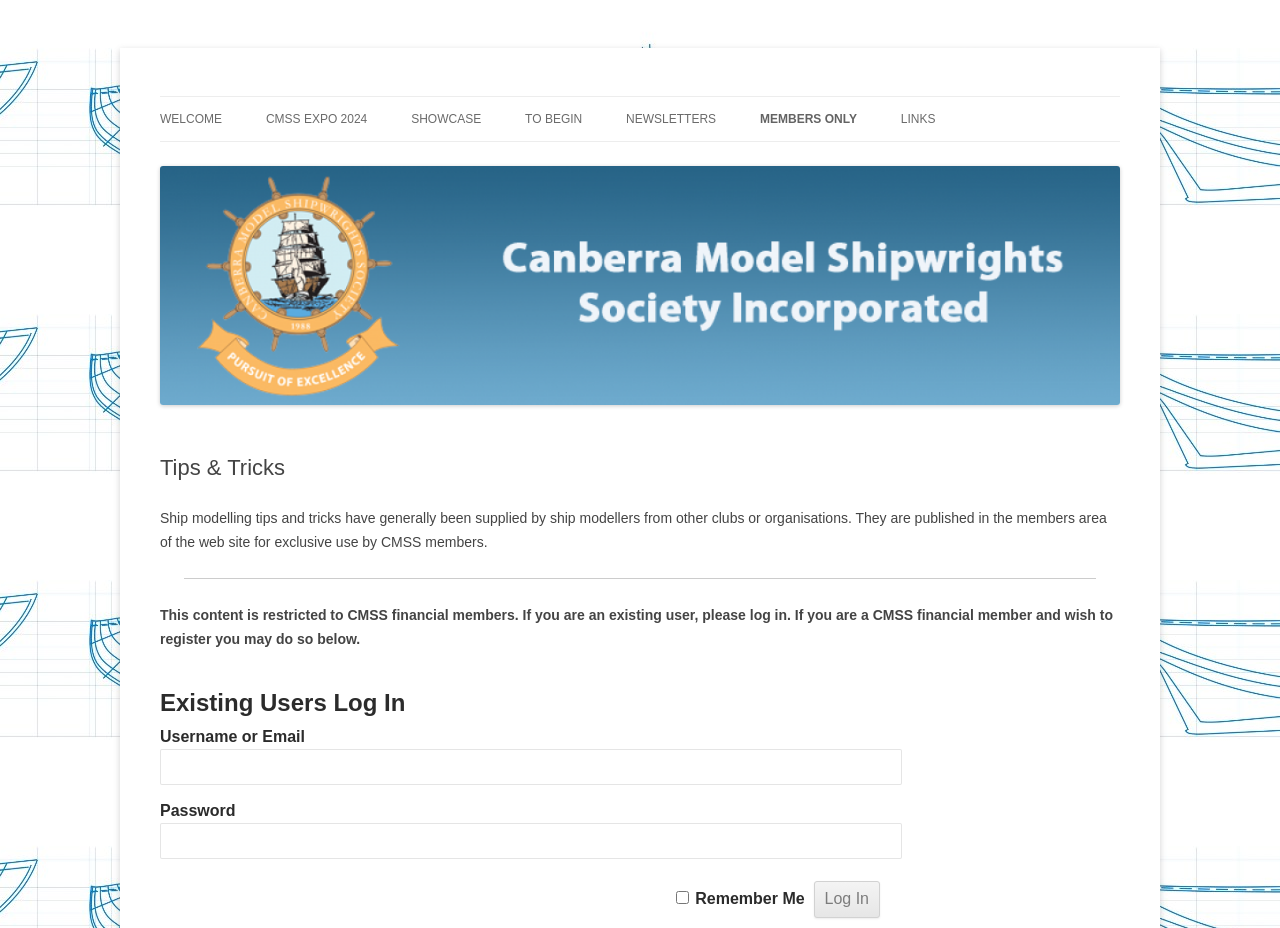Can you specify the bounding box coordinates of the area that needs to be clicked to fulfill the following instruction: "Click on the 'SHOWCASE' link"?

[0.321, 0.105, 0.376, 0.152]